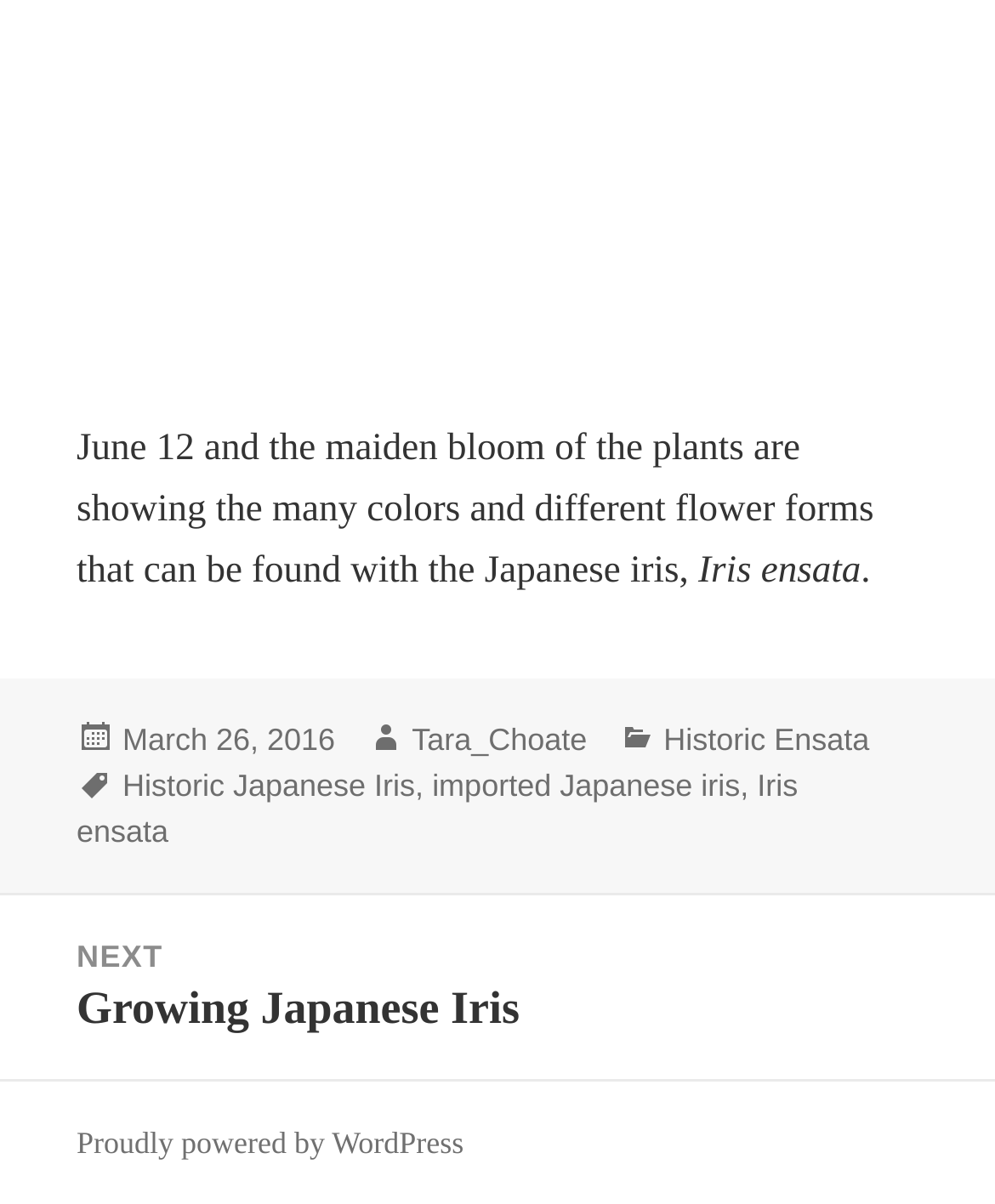What is the date of the post?
Please provide a comprehensive answer to the question based on the webpage screenshot.

I found the date of the post by looking at the footer section of the webpage, where it says 'Posted on' followed by a link with the date 'March 26, 2016'.